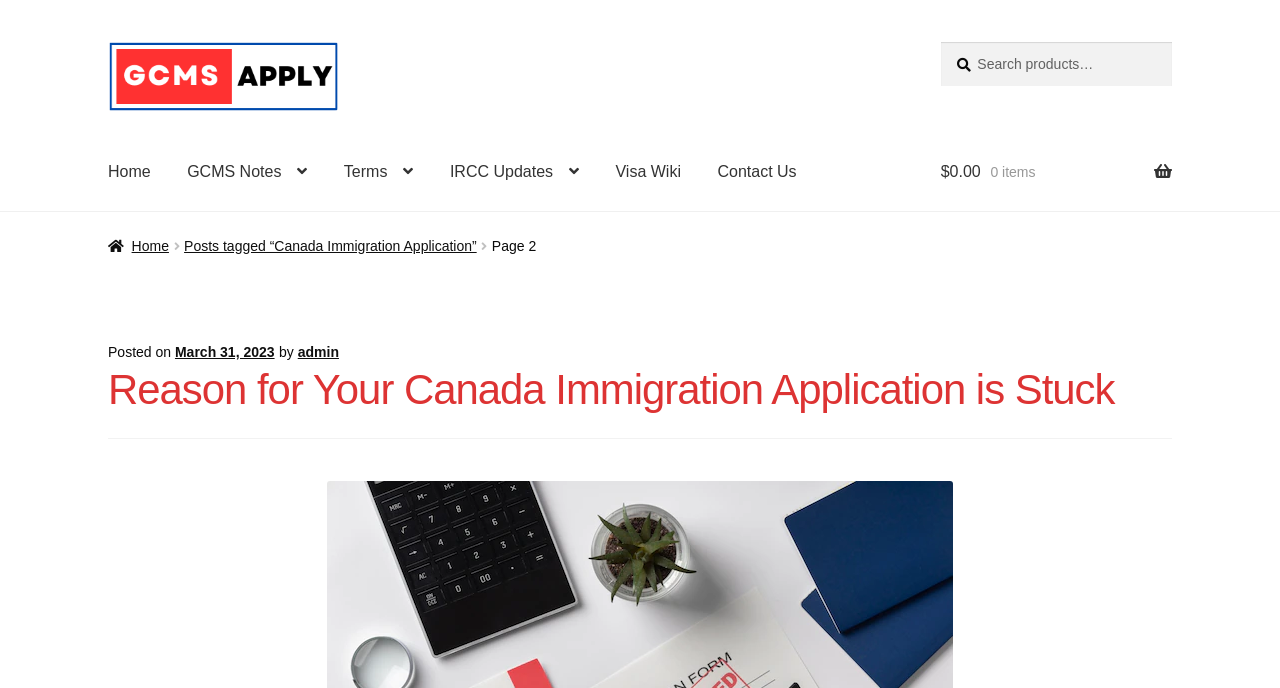Determine the bounding box coordinates of the region that needs to be clicked to achieve the task: "Read the guide to apply GCMS notes".

[0.084, 0.463, 0.232, 0.541]